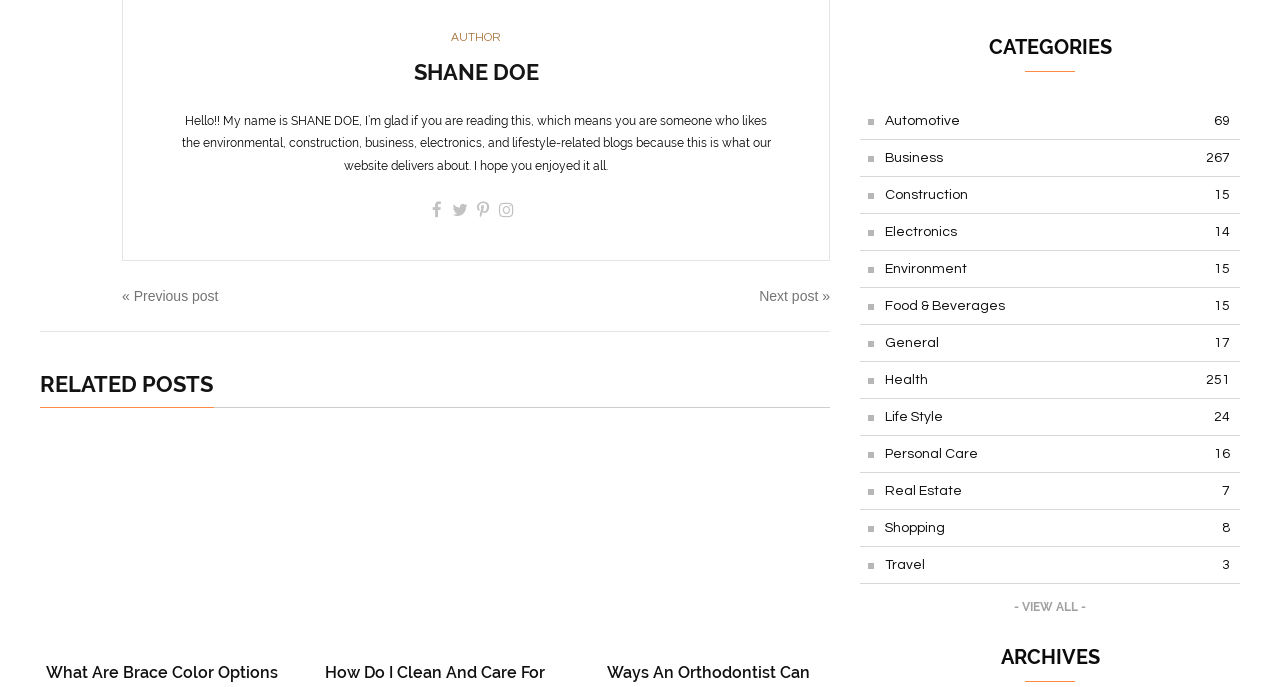Using the elements shown in the image, answer the question comprehensively: How many categories are listed?

The categories are listed under the heading 'CATEGORIES' with bounding box coordinates [0.672, 0.052, 0.969, 0.084]. There are 15 links listed, each representing a category, from 'Automotive 69' to 'Travel 3'.